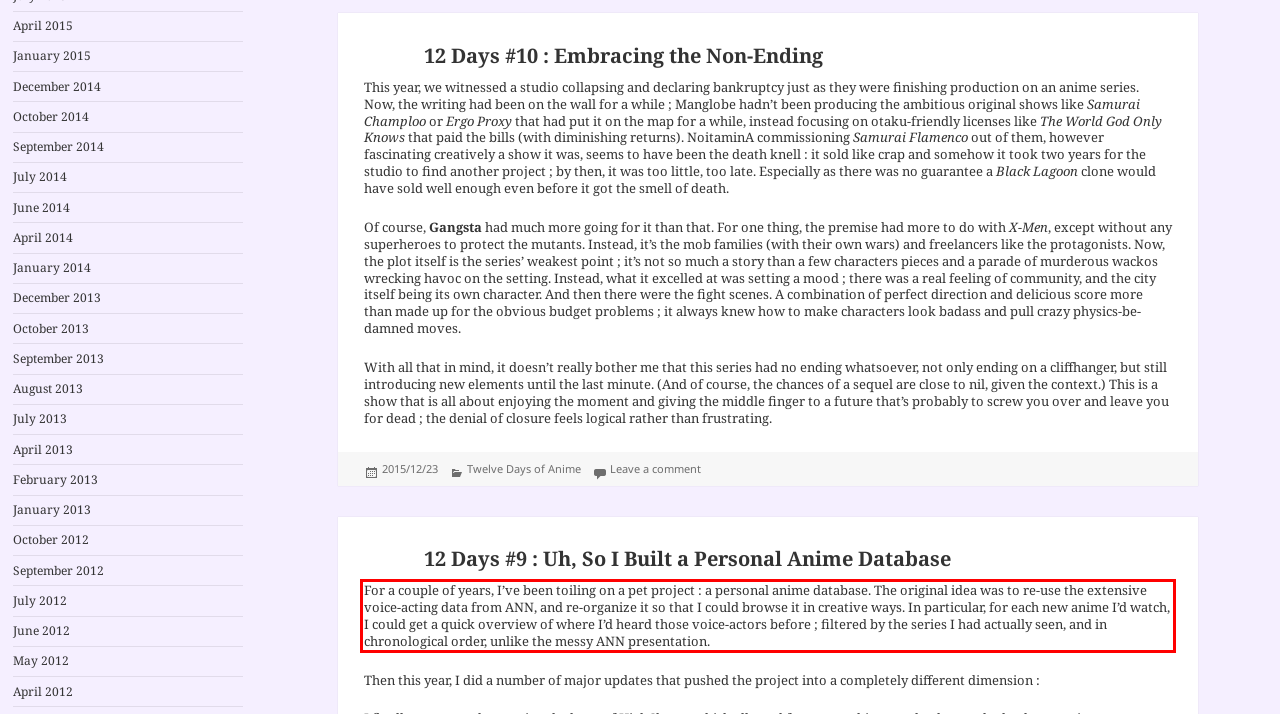Given a screenshot of a webpage containing a red rectangle bounding box, extract and provide the text content found within the red bounding box.

For a couple of years, I’ve been toiling on a pet project : a personal anime database. The original idea was to re-use the extensive voice-acting data from ANN, and re-organize it so that I could browse it in creative ways. In particular, for each new anime I’d watch, I could get a quick overview of where I’d heard those voice-actors before ; filtered by the series I had actually seen, and in chronological order, unlike the messy ANN presentation.